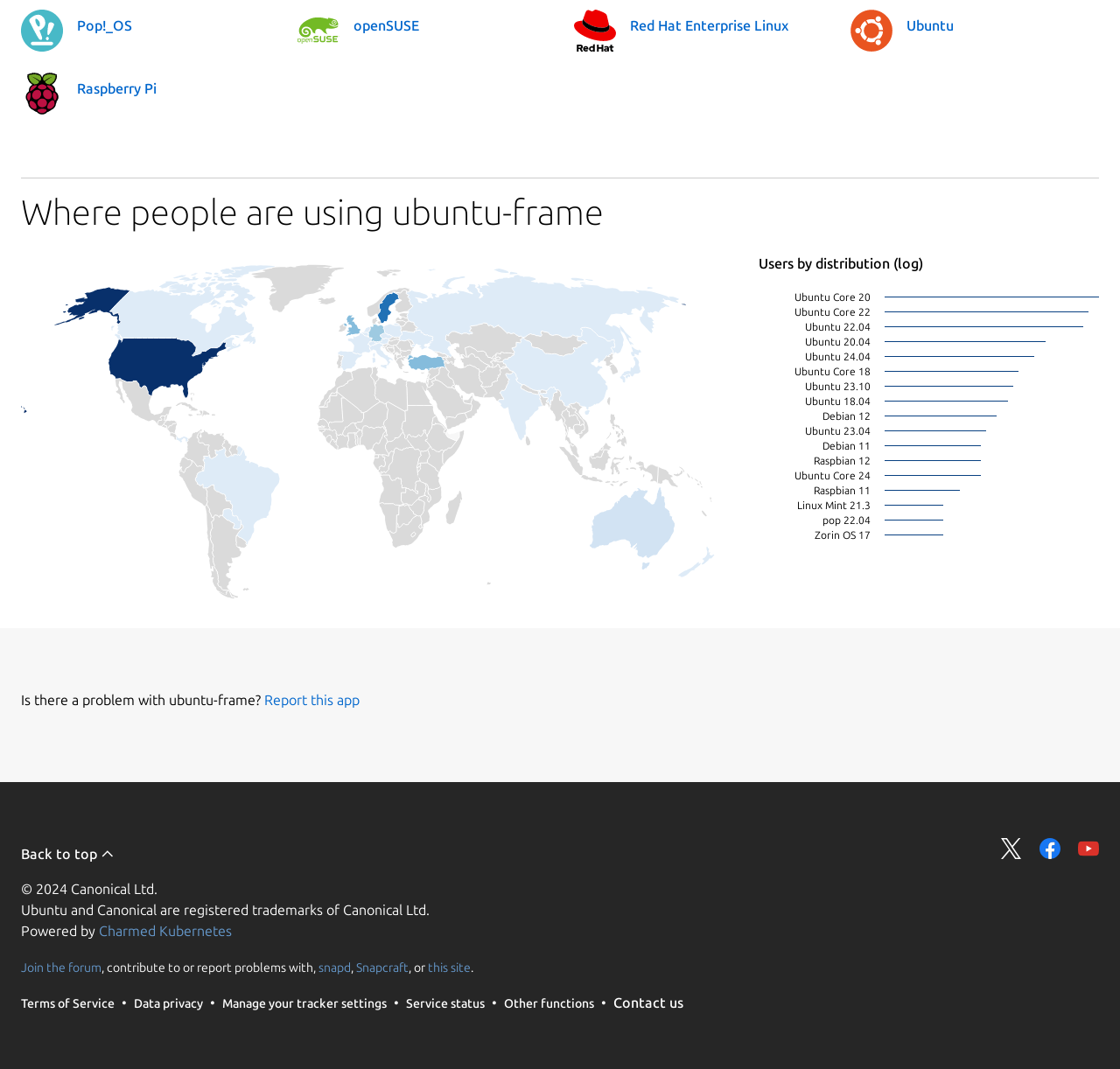Find the bounding box coordinates for the area that should be clicked to accomplish the instruction: "Report this app".

[0.236, 0.648, 0.321, 0.662]